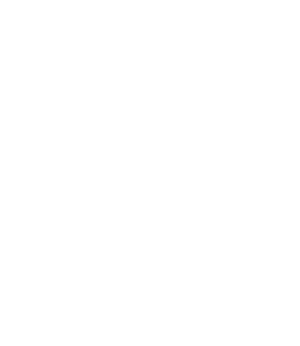Who is the target audience of the content?
Using the image as a reference, give an elaborate response to the question.

The layout of the image indicates that it is part of a broader context of engaging content aimed at entrepreneurs and business professionals, suggesting that the target audience of the content is entrepreneurs and business professionals.